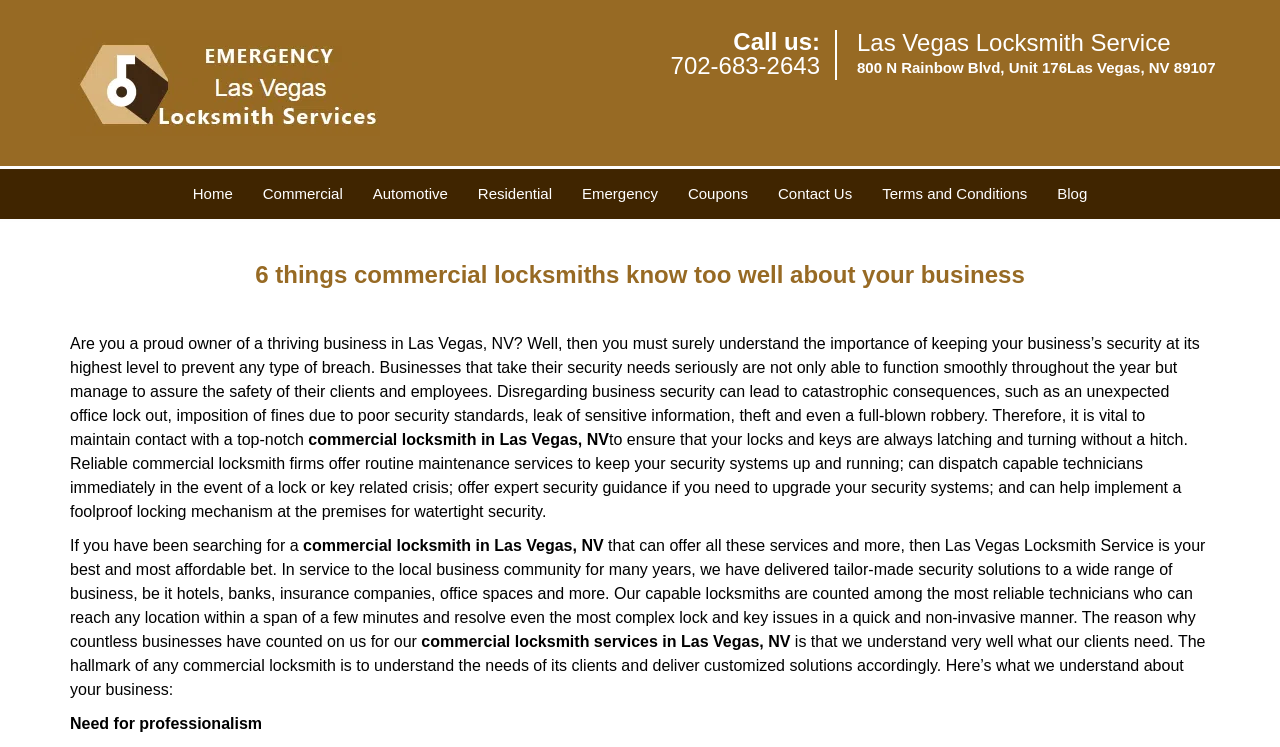What is the main topic of the blog post?
Refer to the image and provide a detailed answer to the question.

I found the main topic by looking at the heading element with the text '6 things commercial locksmiths know too well about your business', which indicates that the blog post is about commercial locksmiths and their knowledge about businesses.